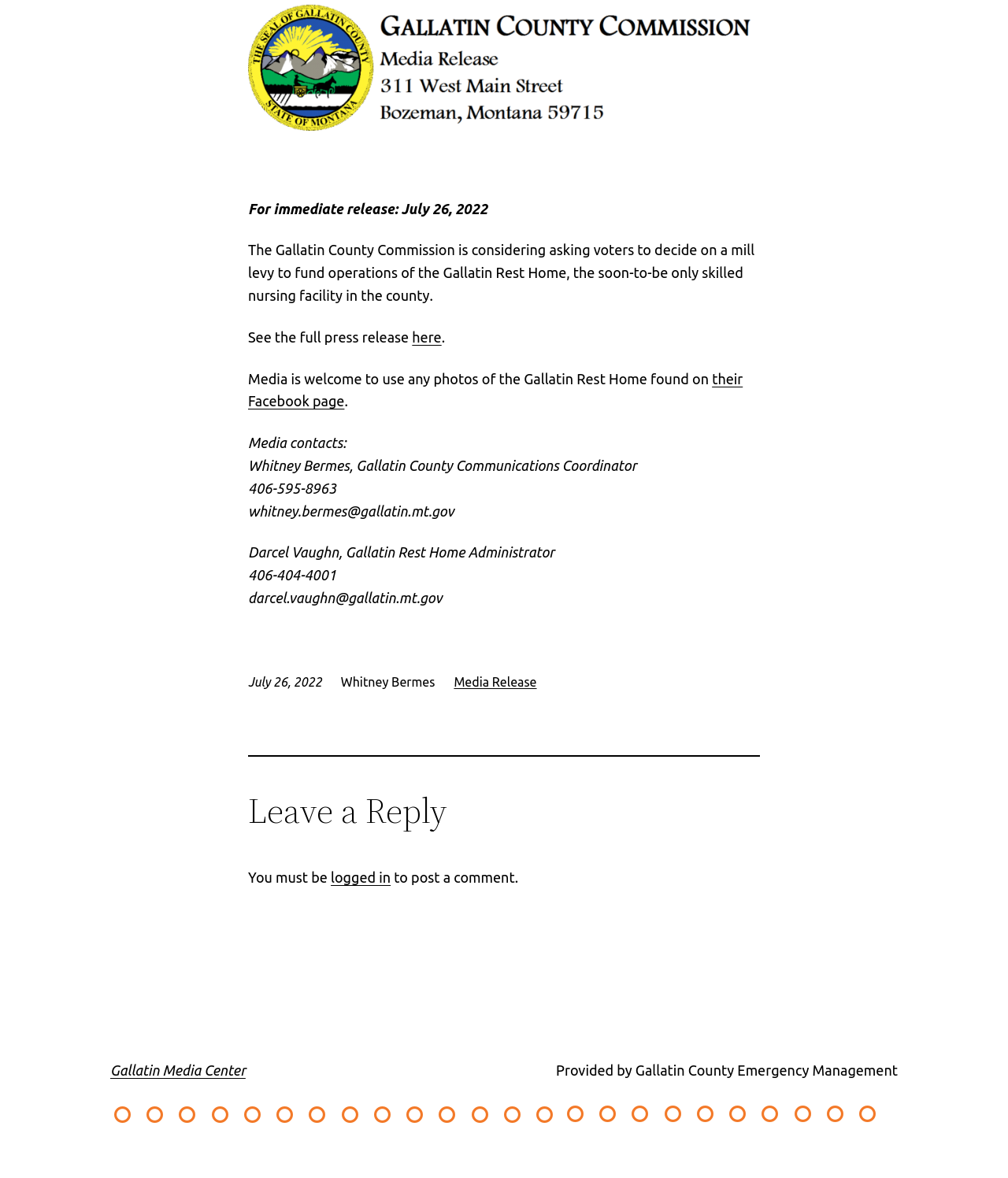Based on the element description: "Media Release", identify the UI element and provide its bounding box coordinates. Use four float numbers between 0 and 1, [left, top, right, bottom].

[0.45, 0.573, 0.532, 0.585]